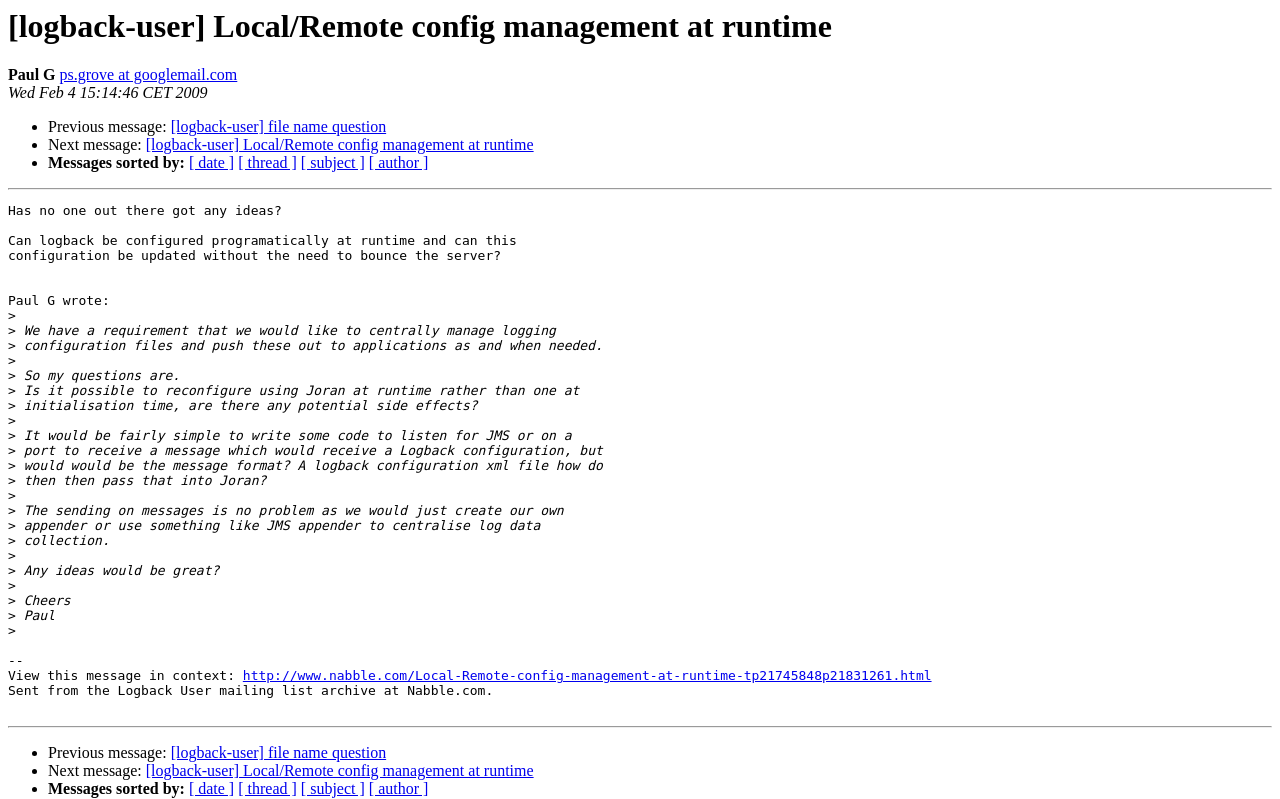Provide a one-word or short-phrase response to the question:
Who is the author of this message?

Paul G